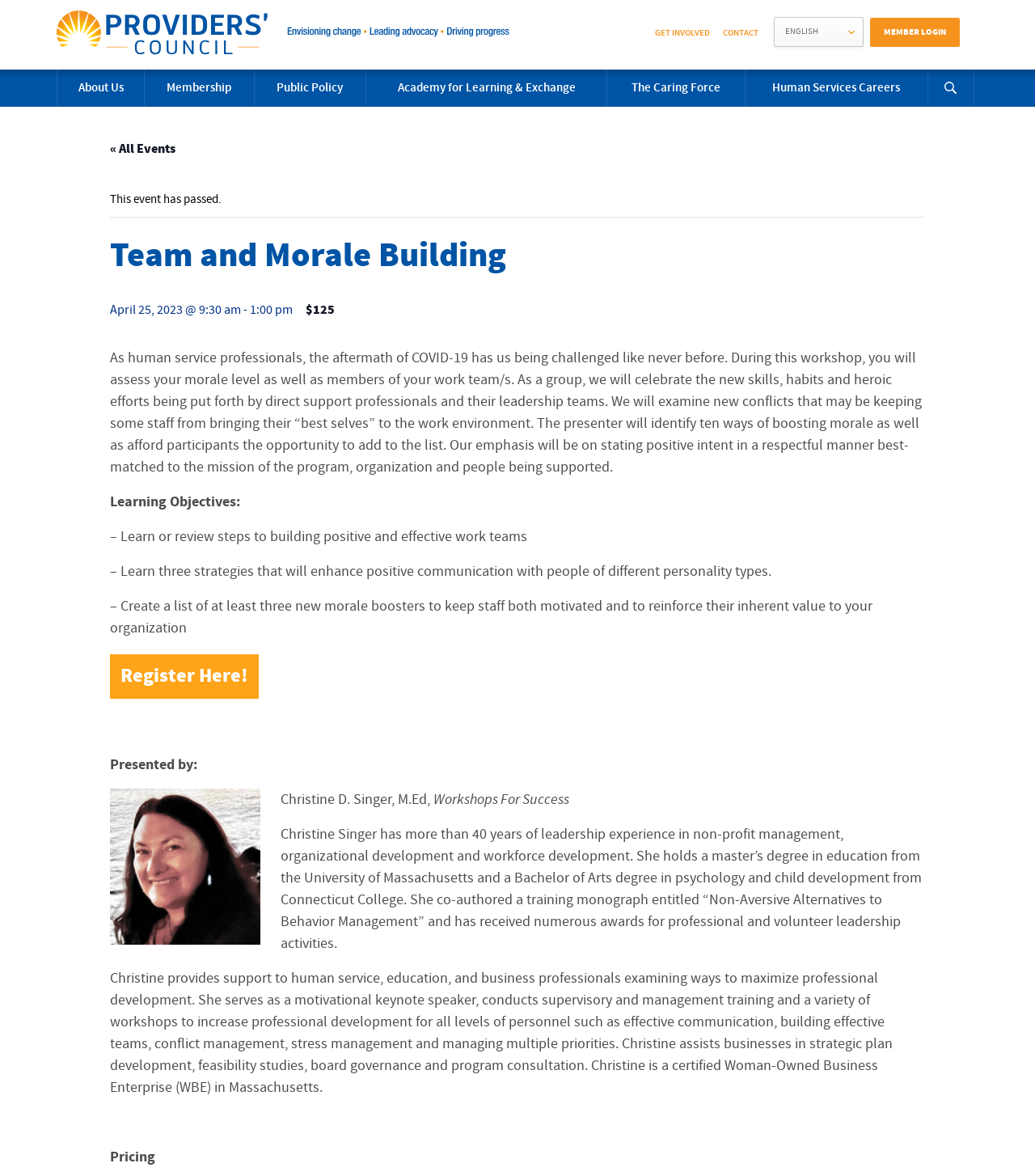Please locate the clickable area by providing the bounding box coordinates to follow this instruction: "Click the 'GET INVOLVED' link".

[0.633, 0.023, 0.686, 0.033]